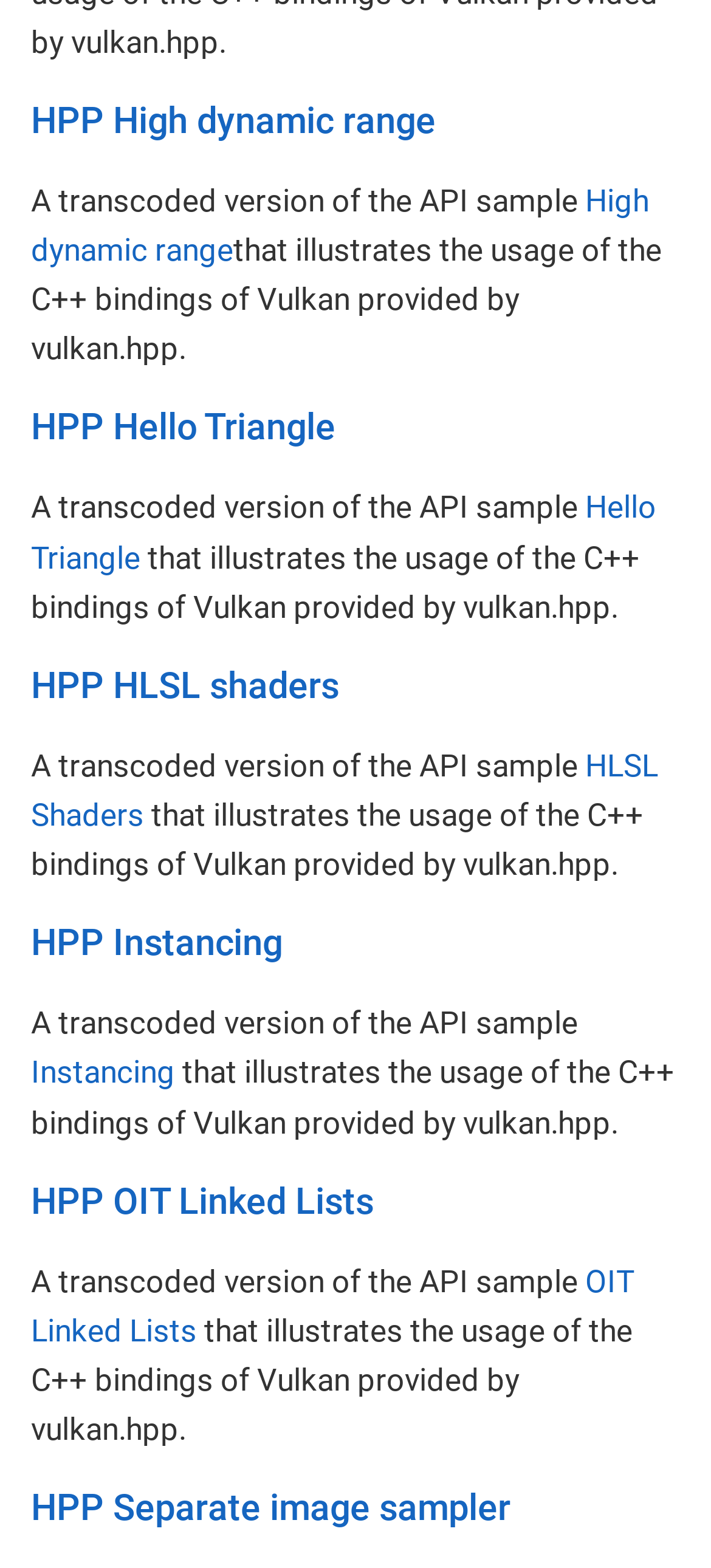From the details in the image, provide a thorough response to the question: What is the topic of the third Vulkan API sample?

The third Vulkan API sample is listed under the heading 'HPP HLSL shaders', which suggests that the topic of this sample is HLSL shaders.